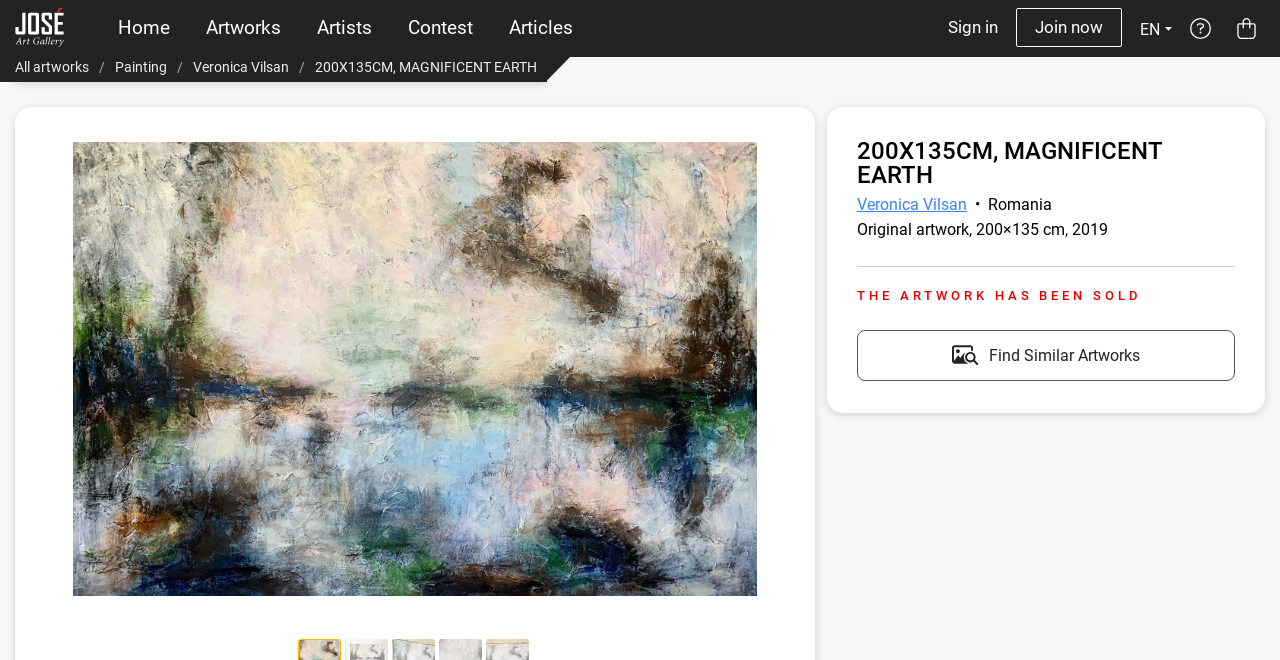Identify the bounding box coordinates of the section that should be clicked to achieve the task described: "Learn about Veronica Vilsan".

[0.67, 0.295, 0.755, 0.324]